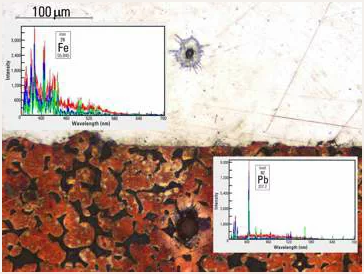What is the size of the scale bar in the upper left corner?
Please answer the question as detailed as possible.

The question asks about the size of the scale bar in the upper left corner. According to the caption, the scale bar measures 100 micrometers (µm), which provides context regarding the size of the sample being analyzed.